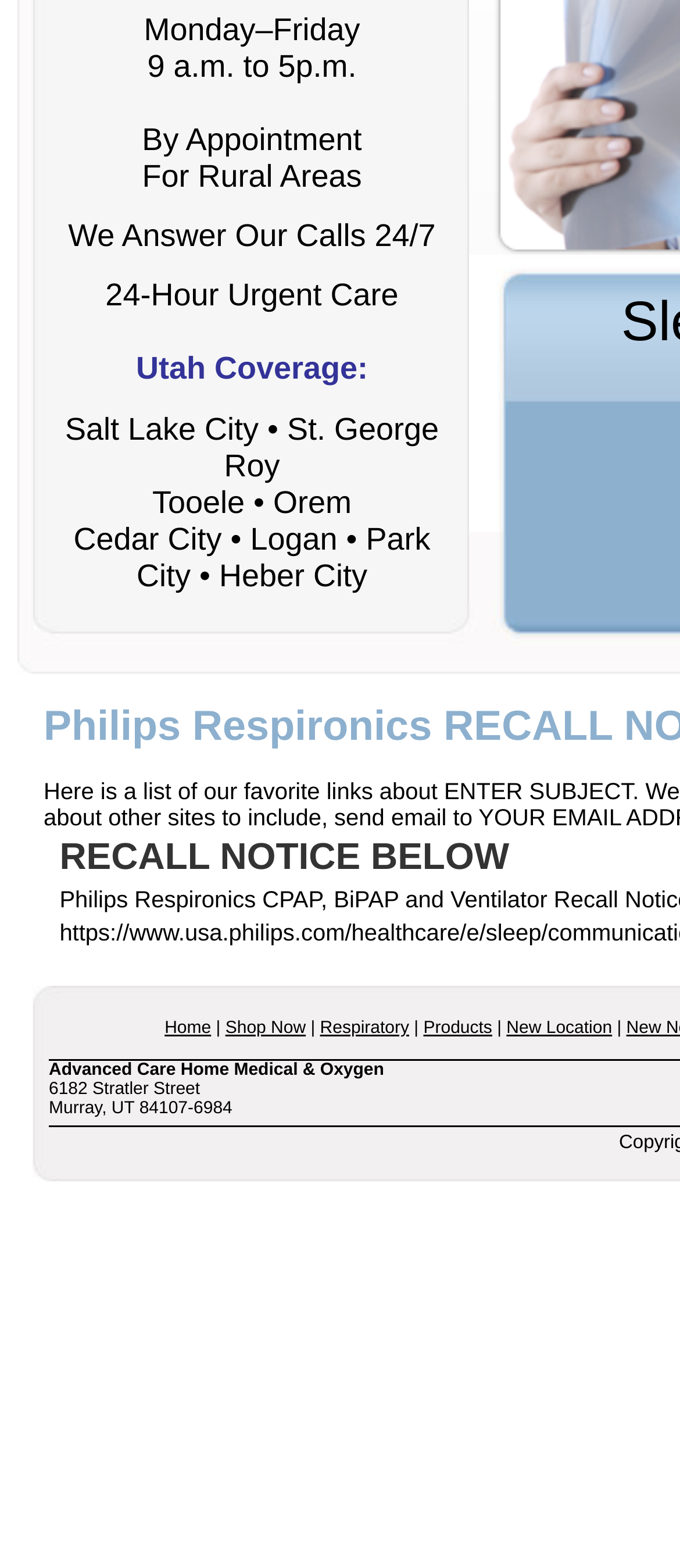Extract the bounding box coordinates for the HTML element that matches this description: "07917 524865". The coordinates should be four float numbers between 0 and 1, i.e., [left, top, right, bottom].

None